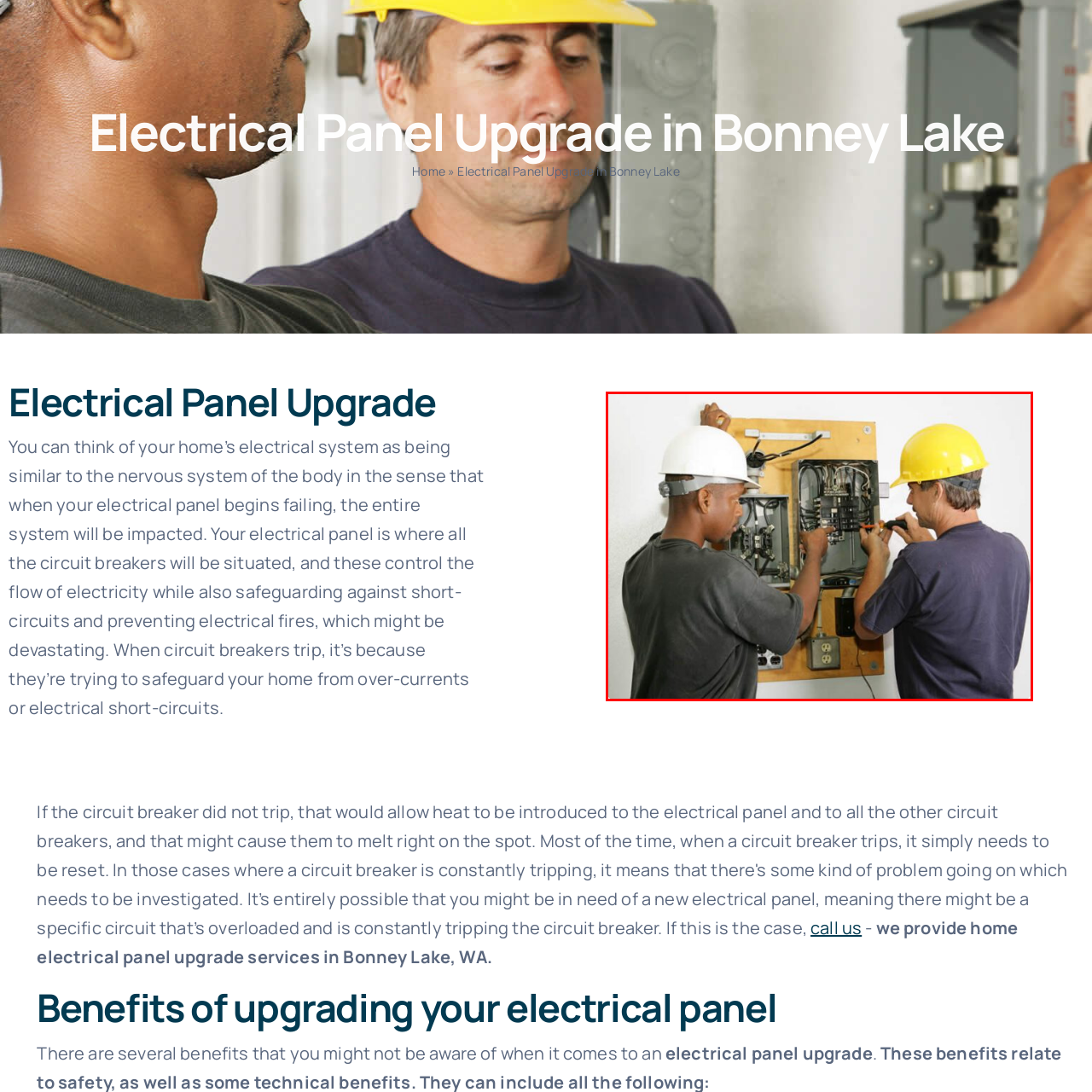Explain in detail what is happening in the red-marked area of the image.

In this image, two electricians are diligently working on an electrical panel upgrade, dressed in safety gear that includes hard hats to ensure their protection on the job. The scene showcases a close-up view of the panel, with the electricians inspecting and connecting wires within the unit. This work is critical, as the electrical panel functions as the central hub for managing the flow of electricity throughout a home. Proper functioning of the panel is essential to safeguard against electrical issues like short circuits and overloads, which can lead to hazardous situations. The setting represents a professional environment focused on enhancing the safety and reliability of residential electrical systems, highlighting the importance of skilled tradespeople in maintaining and upgrading household electrical infrastructures.